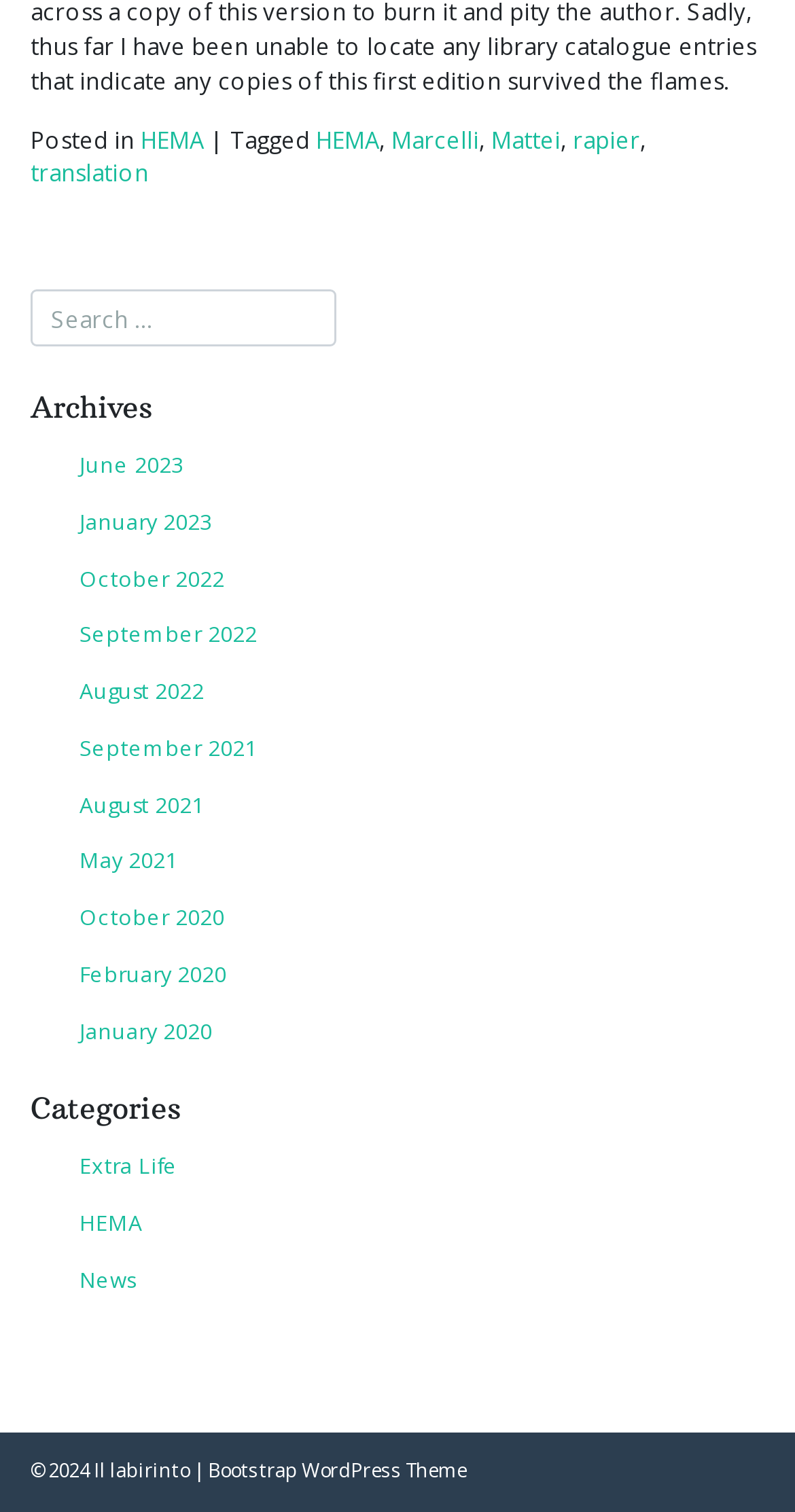Bounding box coordinates must be specified in the format (top-left x, top-left y, bottom-right x, bottom-right y). All values should be floating point numbers between 0 and 1. What are the bounding box coordinates of the UI element described as: Leave a comment

None